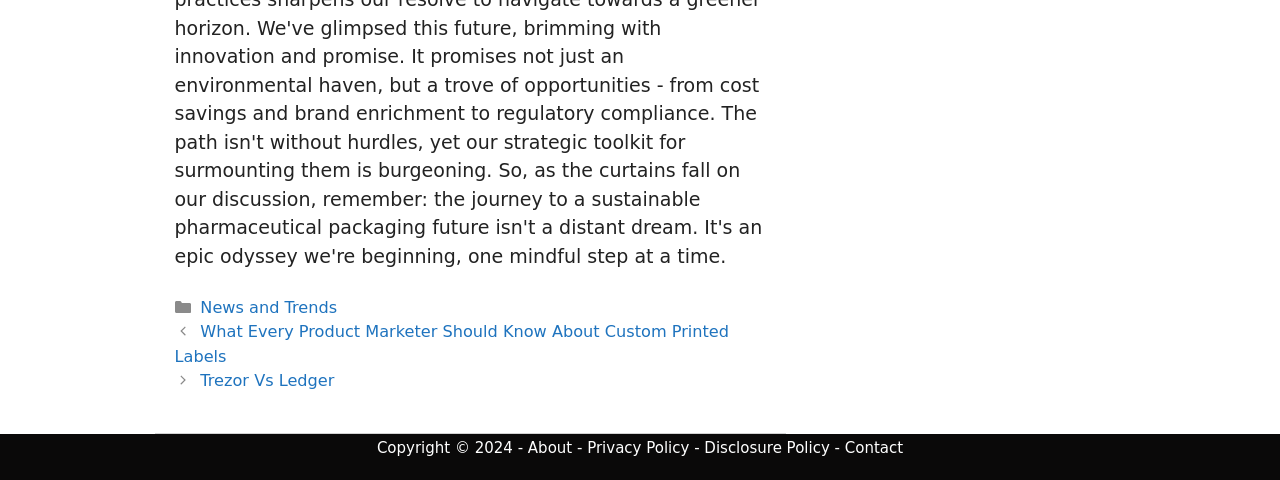Please specify the bounding box coordinates in the format (top-left x, top-left y, bottom-right x, bottom-right y), with values ranging from 0 to 1. Identify the bounding box for the UI component described as follows: Disclosure Policy

[0.55, 0.915, 0.648, 0.952]